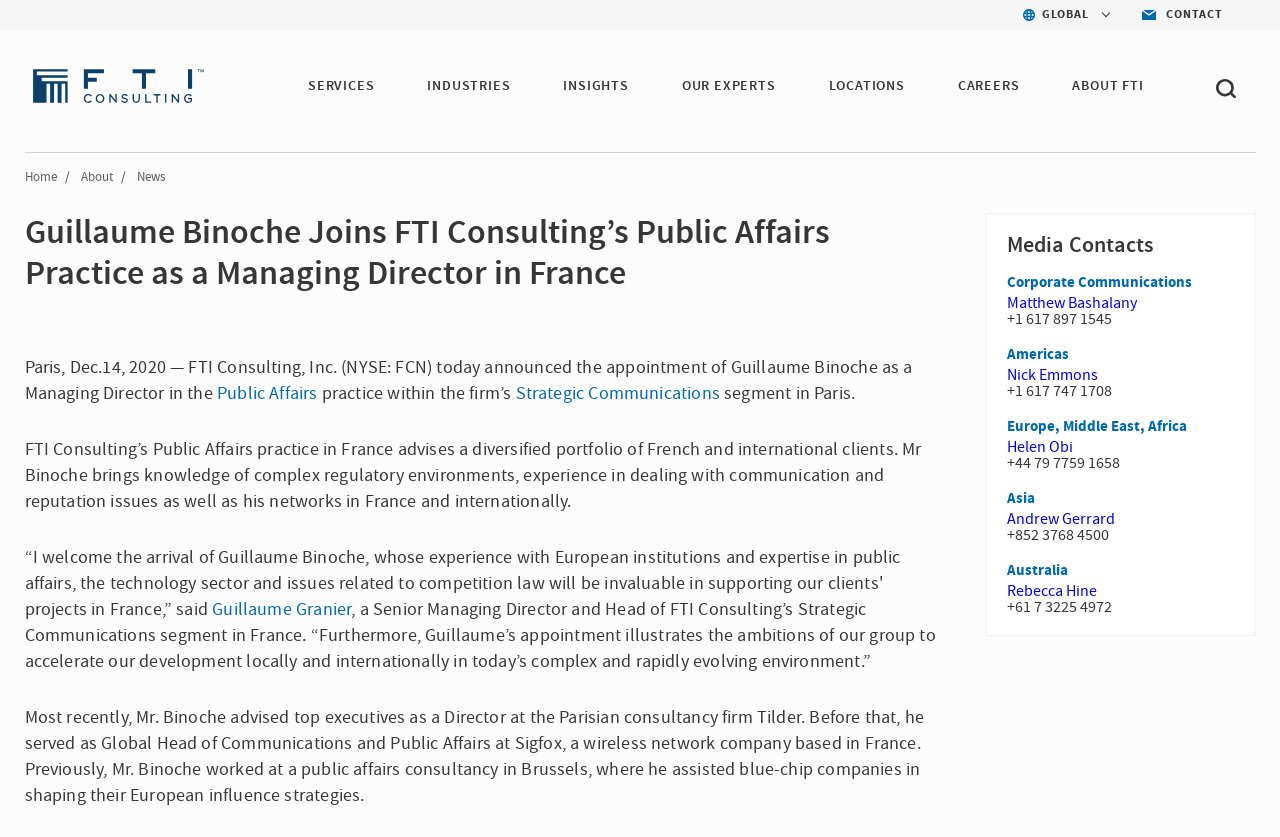Please indicate the bounding box coordinates for the clickable area to complete the following task: "Visit the 'Startkayakingblog' website". The coordinates should be specified as four float numbers between 0 and 1, i.e., [left, top, right, bottom].

None